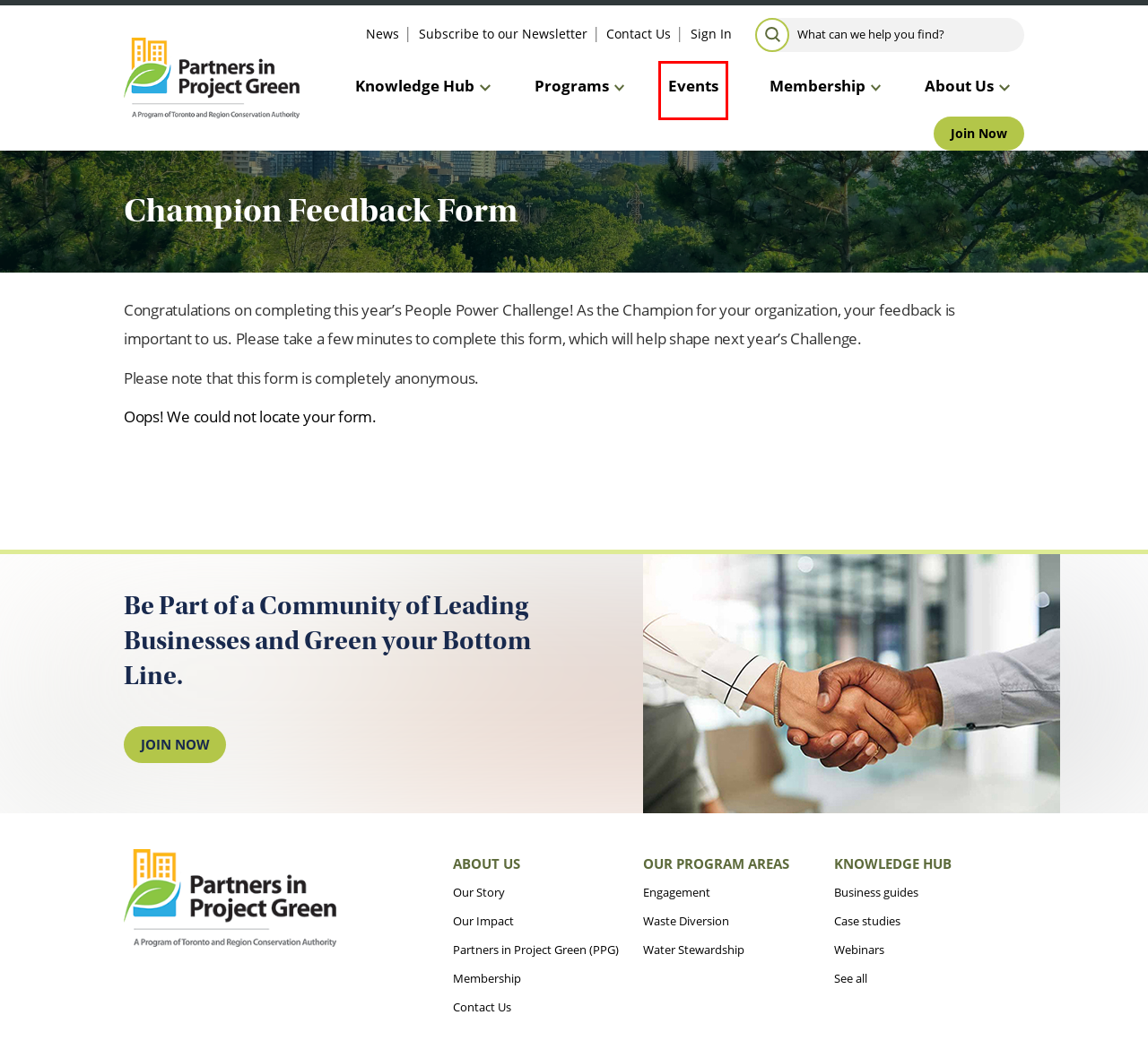You are given a screenshot depicting a webpage with a red bounding box around a UI element. Select the description that best corresponds to the new webpage after clicking the selected element. Here are the choices:
A. Our Impact - Partners in Project Green
B. Login - Partners in Project Green
C. Partners in Project Green (PPG) Membership - Partners in Project Green
D. Events Archive - Partners in Project Green
E. Register - Partners in Project Green
F. Homepage - Partners in Project Green
G. Resources Archive - Partners in Project Green
H. Our Story - Partners in Project Green

D